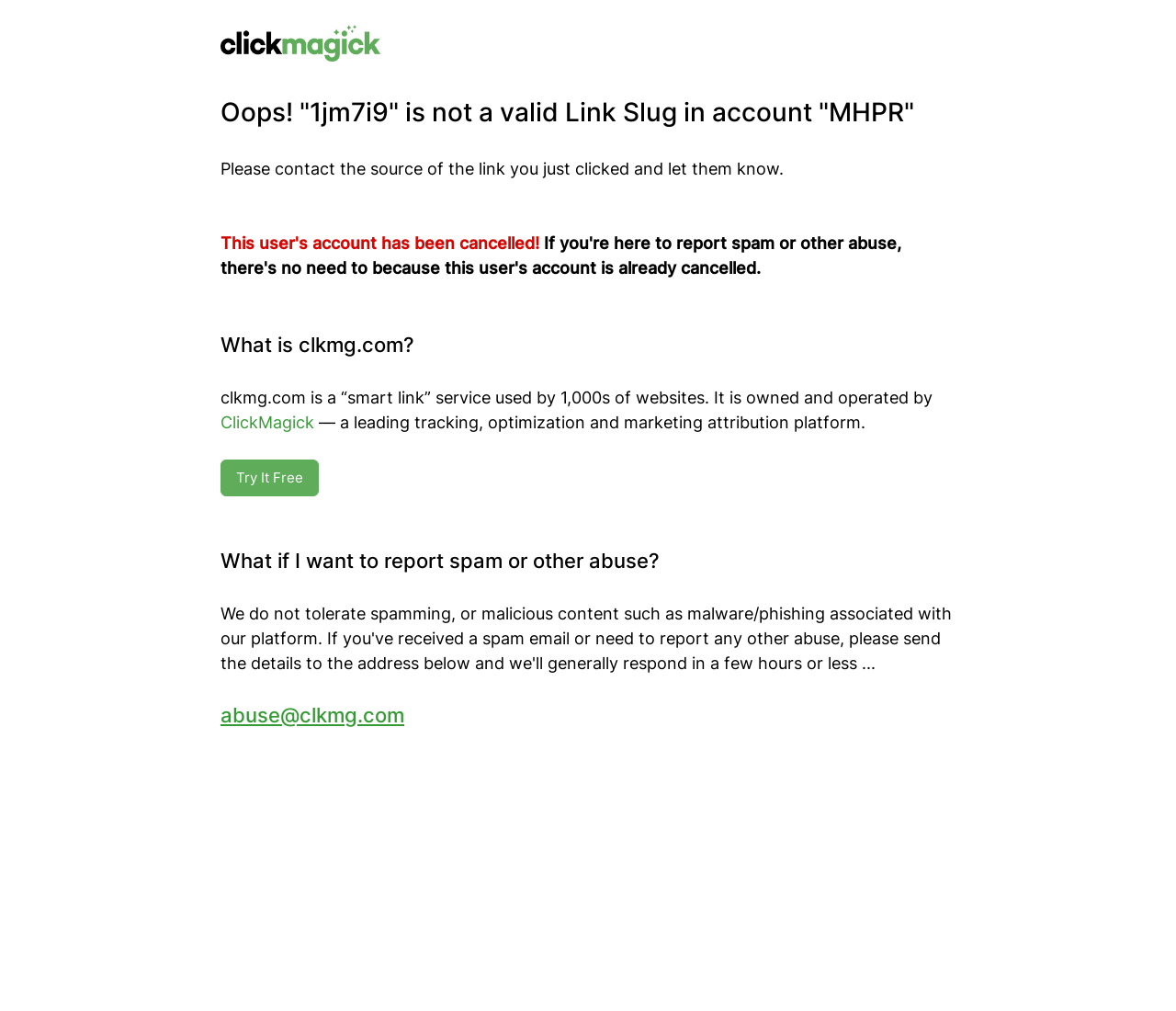Please determine the bounding box coordinates for the element with the description: "Try It Free".

[0.188, 0.462, 0.271, 0.481]